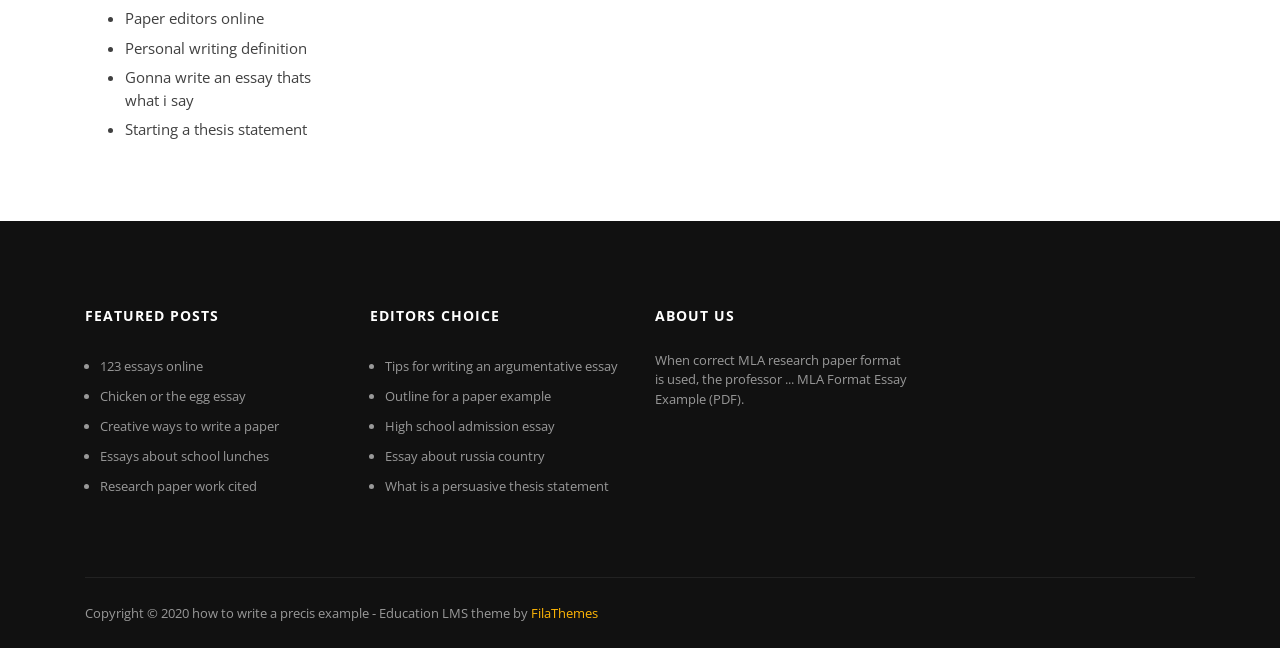What is the category of the posts under 'FEATURED POSTS'?
Based on the visual information, provide a detailed and comprehensive answer.

By analyzing the links under the 'FEATURED POSTS' heading, I can see that they are all related to essays, such as '123 essays online', 'Chicken or the egg essay', and 'Creative ways to write a paper'. Therefore, the category of the posts under 'FEATURED POSTS' is essays.